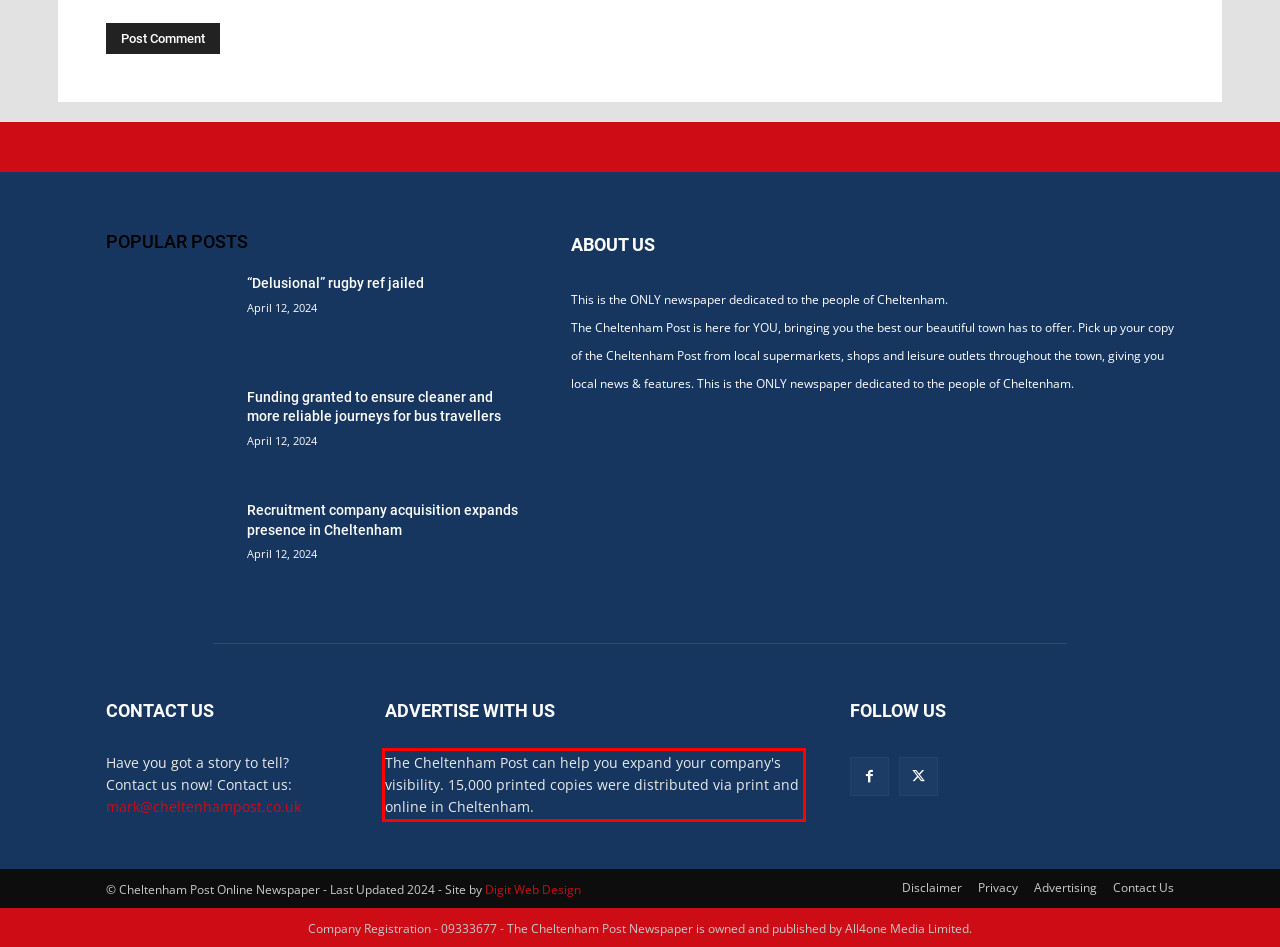Please recognize and transcribe the text located inside the red bounding box in the webpage image.

The Cheltenham Post can help you expand your company's visibility. 15,000 printed copies were distributed via print and online in Cheltenham.